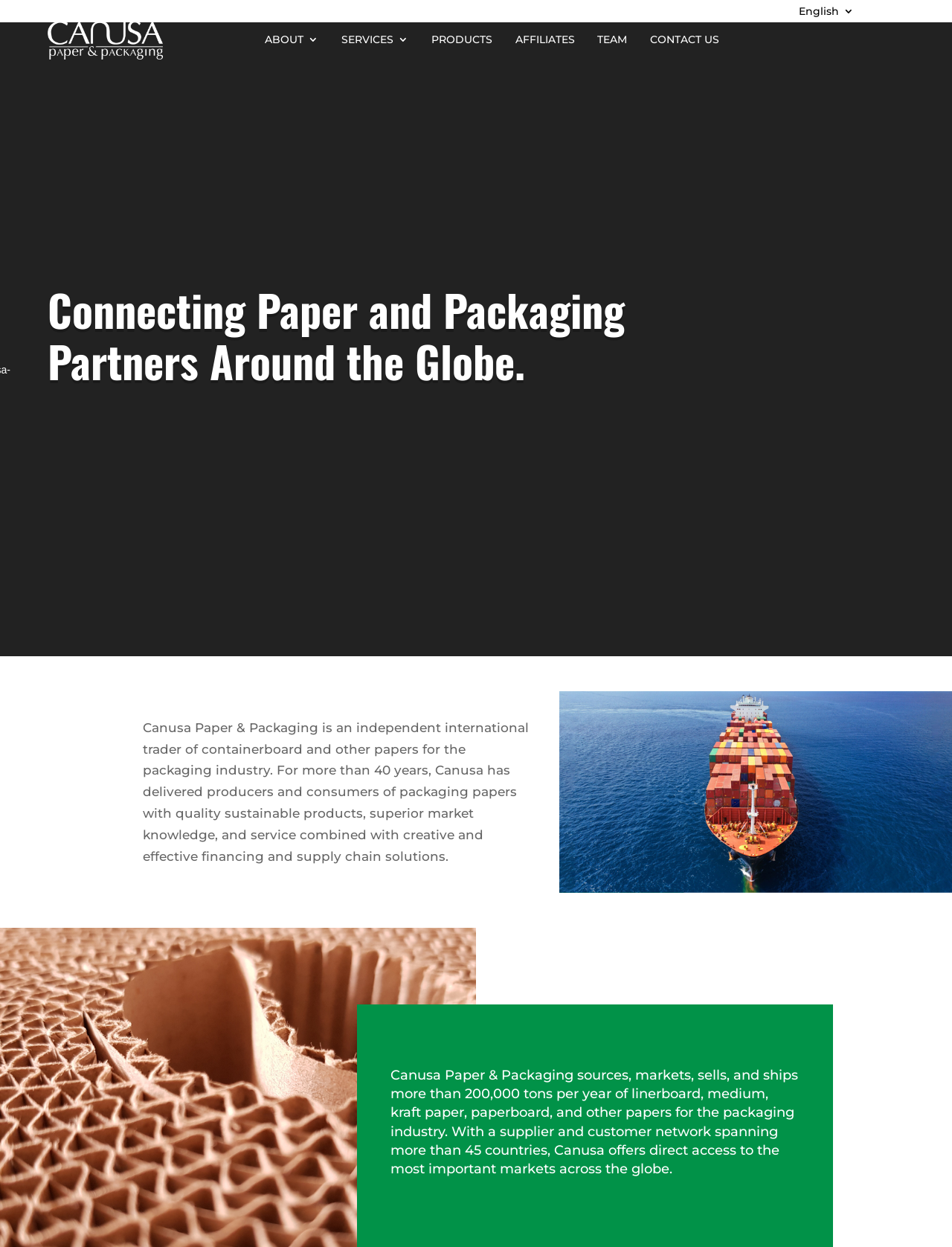What is the approximate amount of linerboard and other papers sold by Canusa per year?
Give a single word or phrase as your answer by examining the image.

200,000 tons